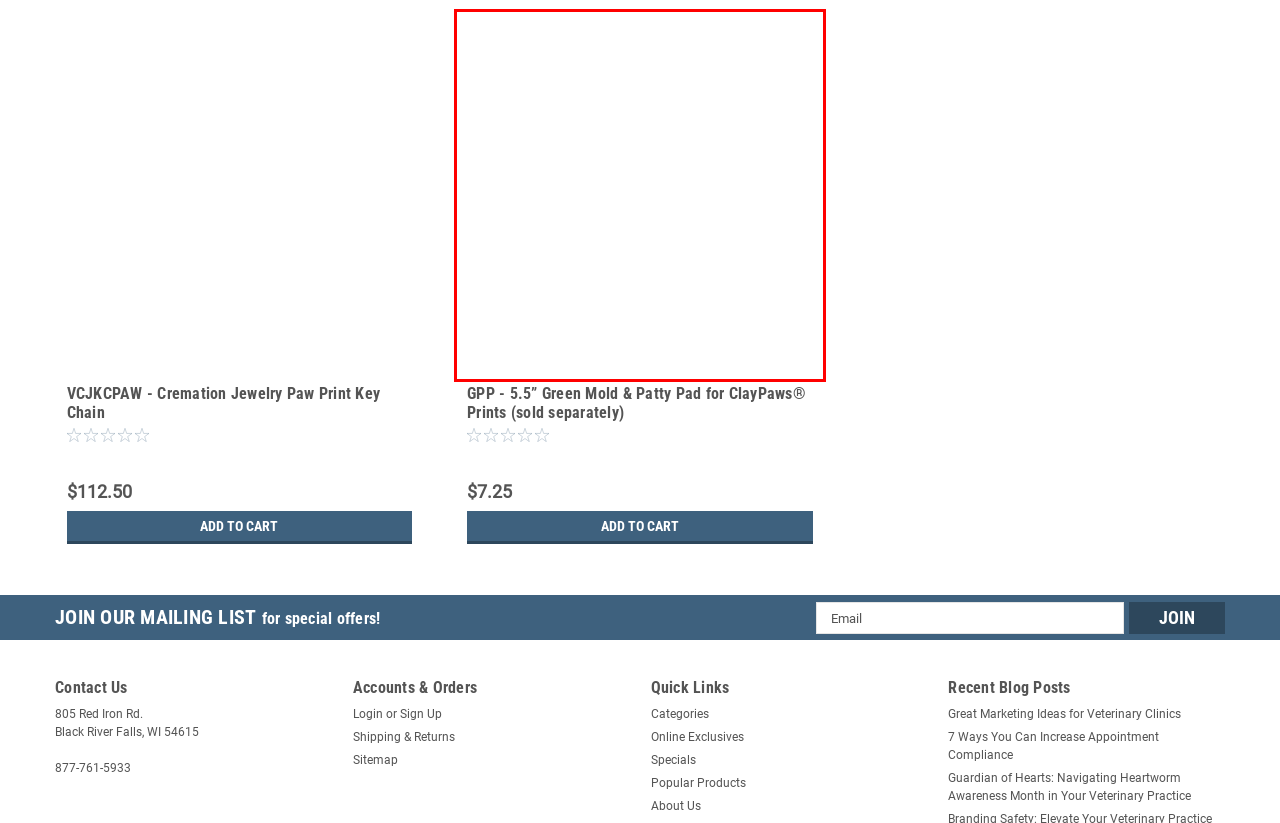You have a screenshot of a webpage with a red rectangle bounding box. Identify the best webpage description that corresponds to the new webpage after clicking the element within the red bounding box. Here are the candidates:
A. VCJKCPAW - Cremation Jewelry Paw Print Key Chain - Positive Impressions
B. About Us | Positive Impressions
C. GPP - 5.5” Green Mold & Patty Pad for ClayPaws® Prints (sold separately) - Positive Impressions
D. ACPAW-Almond Shimmer ClayPaws® Kits - Positive Impressions
E. Label Wizard
F. Digital Catalog
G. SCPAW-Soft White ClayPaws® Kits - Positive Impressions
H. Positive Impressions - Shopping Cart

C